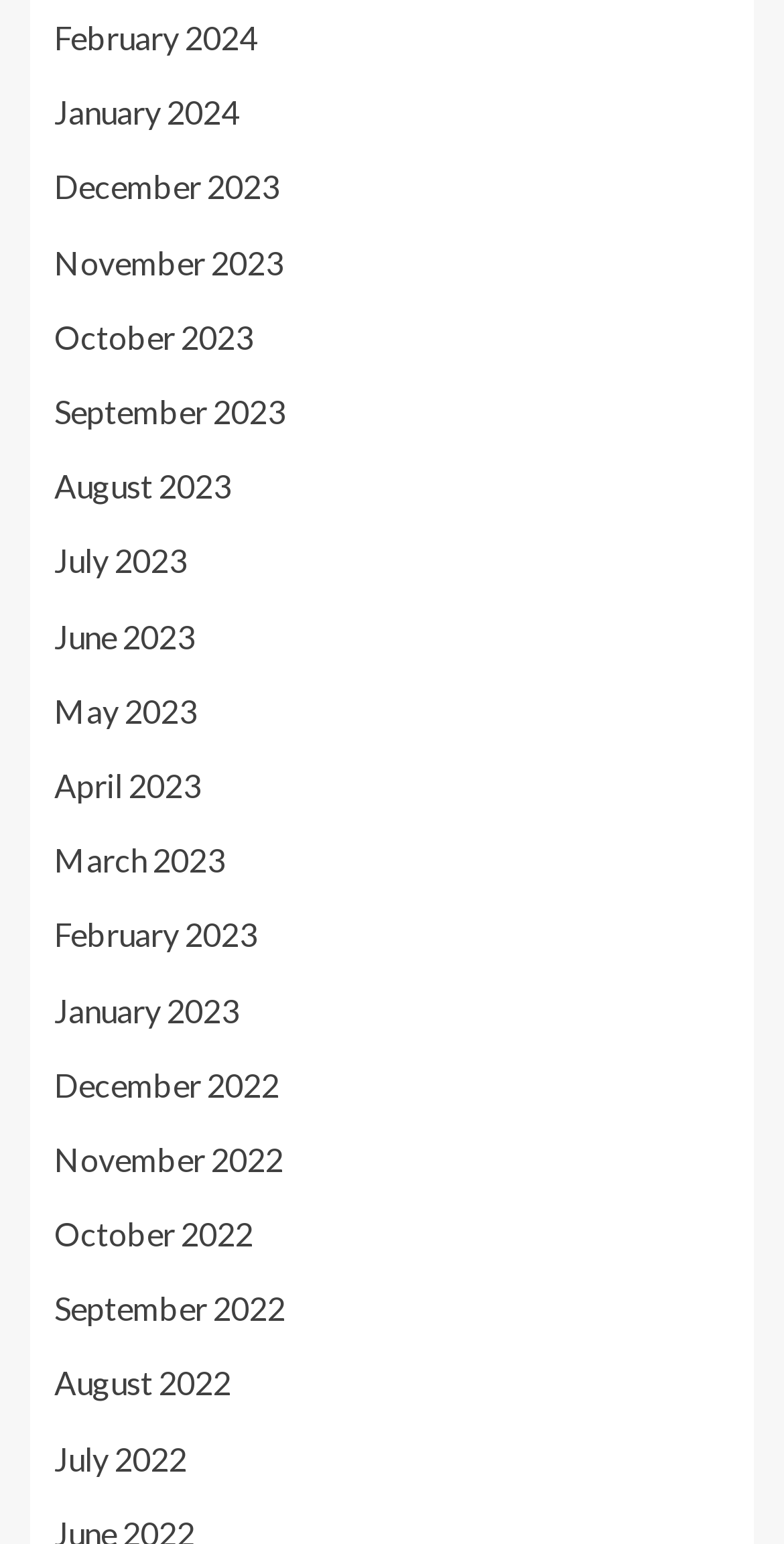What is the latest month listed?
Using the visual information, answer the question in a single word or phrase.

February 2024